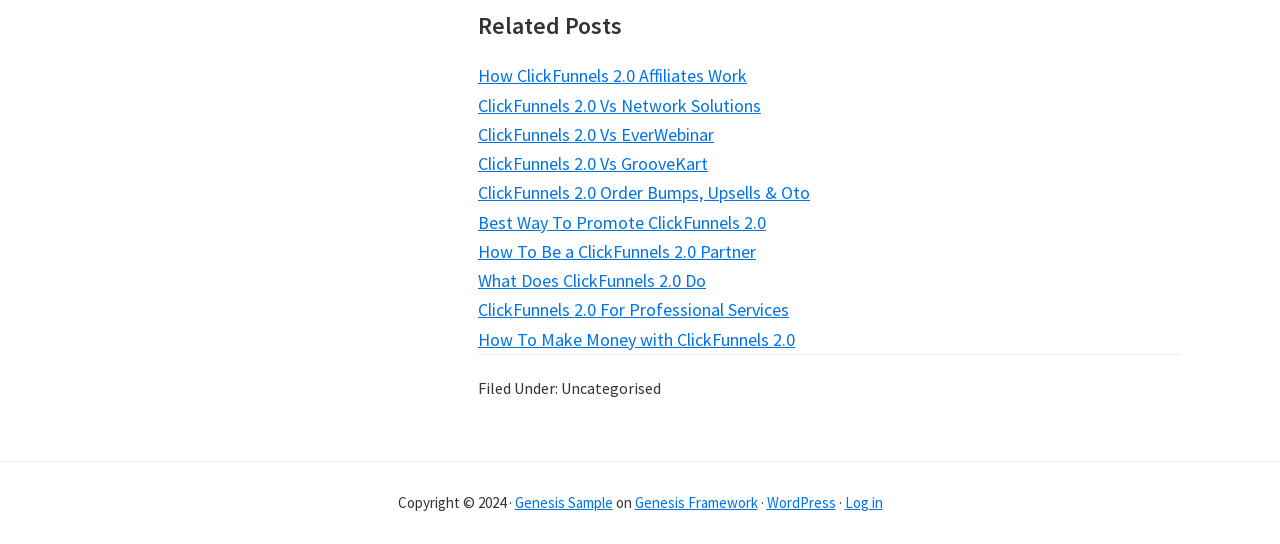Identify the bounding box of the UI element that matches this description: "WordPress".

[0.599, 0.906, 0.653, 0.941]